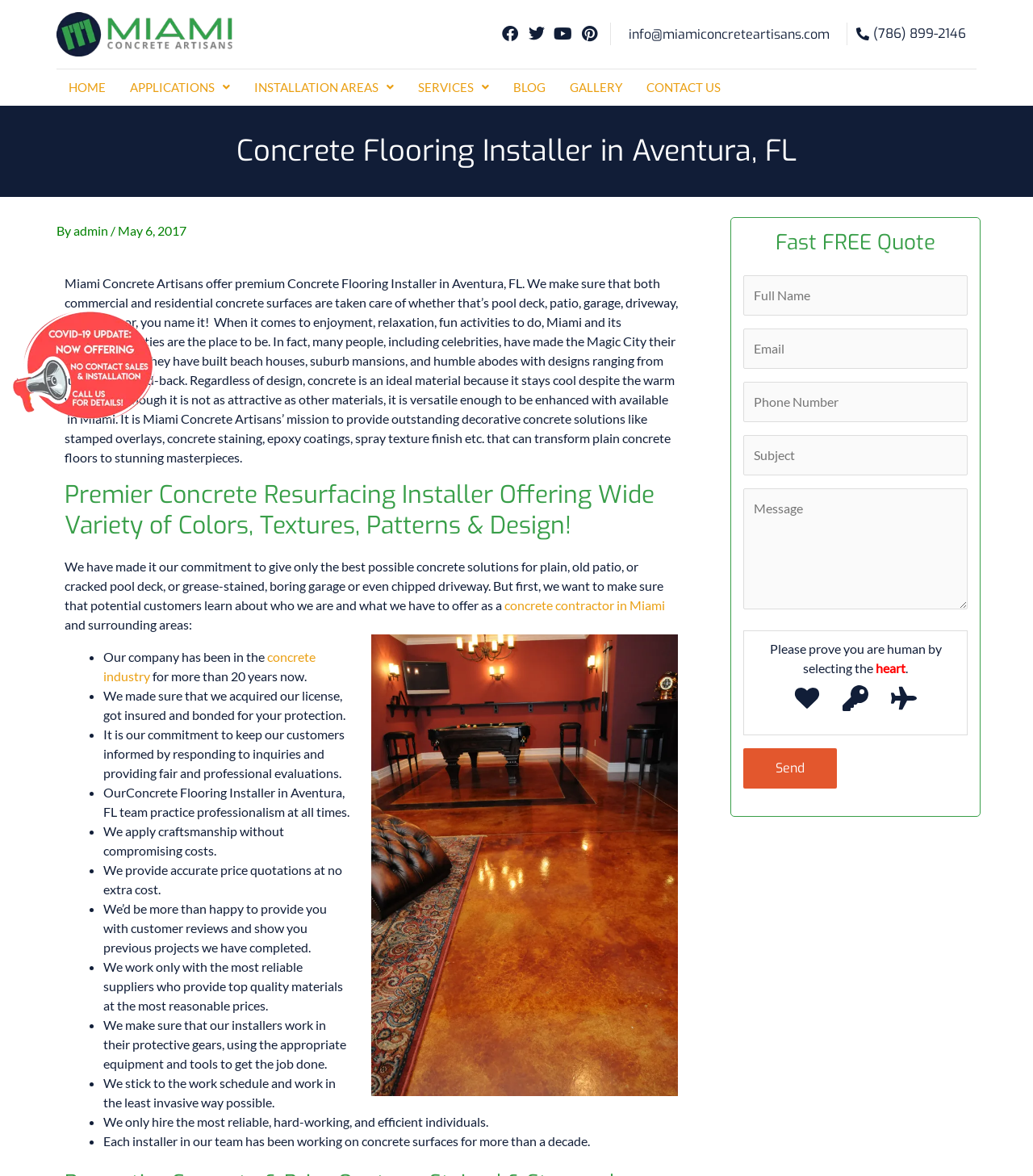Determine the bounding box coordinates for the clickable element required to fulfill the instruction: "Click on the HOME link". Provide the coordinates as four float numbers between 0 and 1, i.e., [left, top, right, bottom].

[0.055, 0.059, 0.114, 0.09]